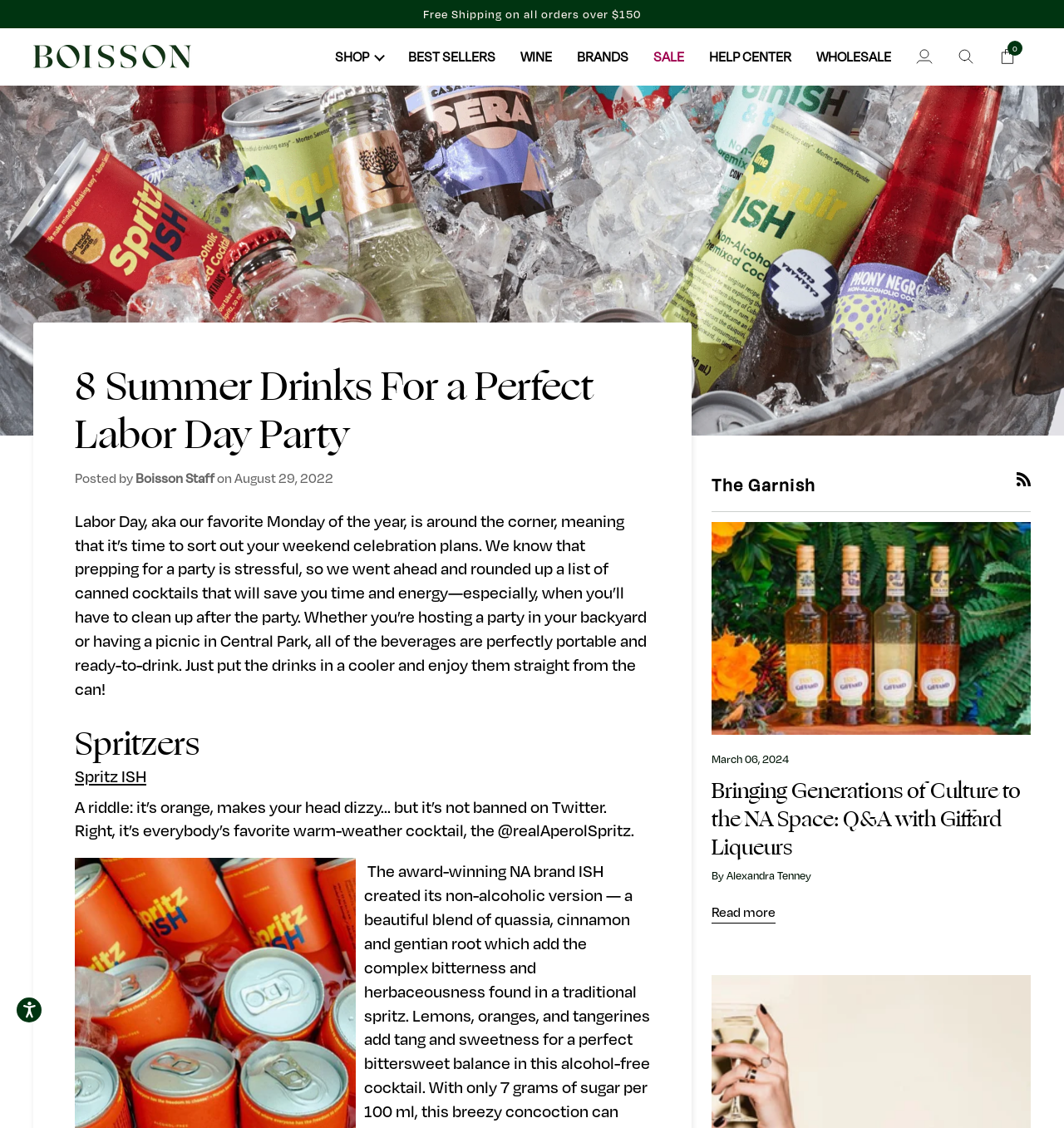Generate the text of the webpage's primary heading.

8 Summer Drinks For a Perfect Labor Day Party